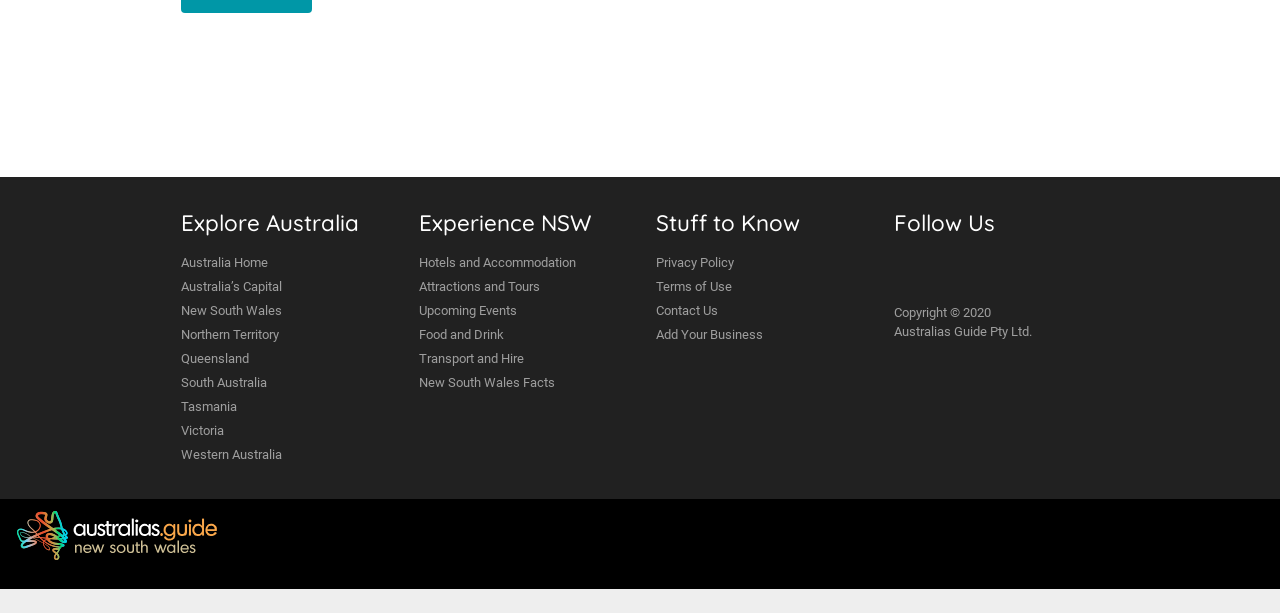Pinpoint the bounding box coordinates of the clickable area necessary to execute the following instruction: "log in to the website". The coordinates should be given as four float numbers between 0 and 1, namely [left, top, right, bottom].

None